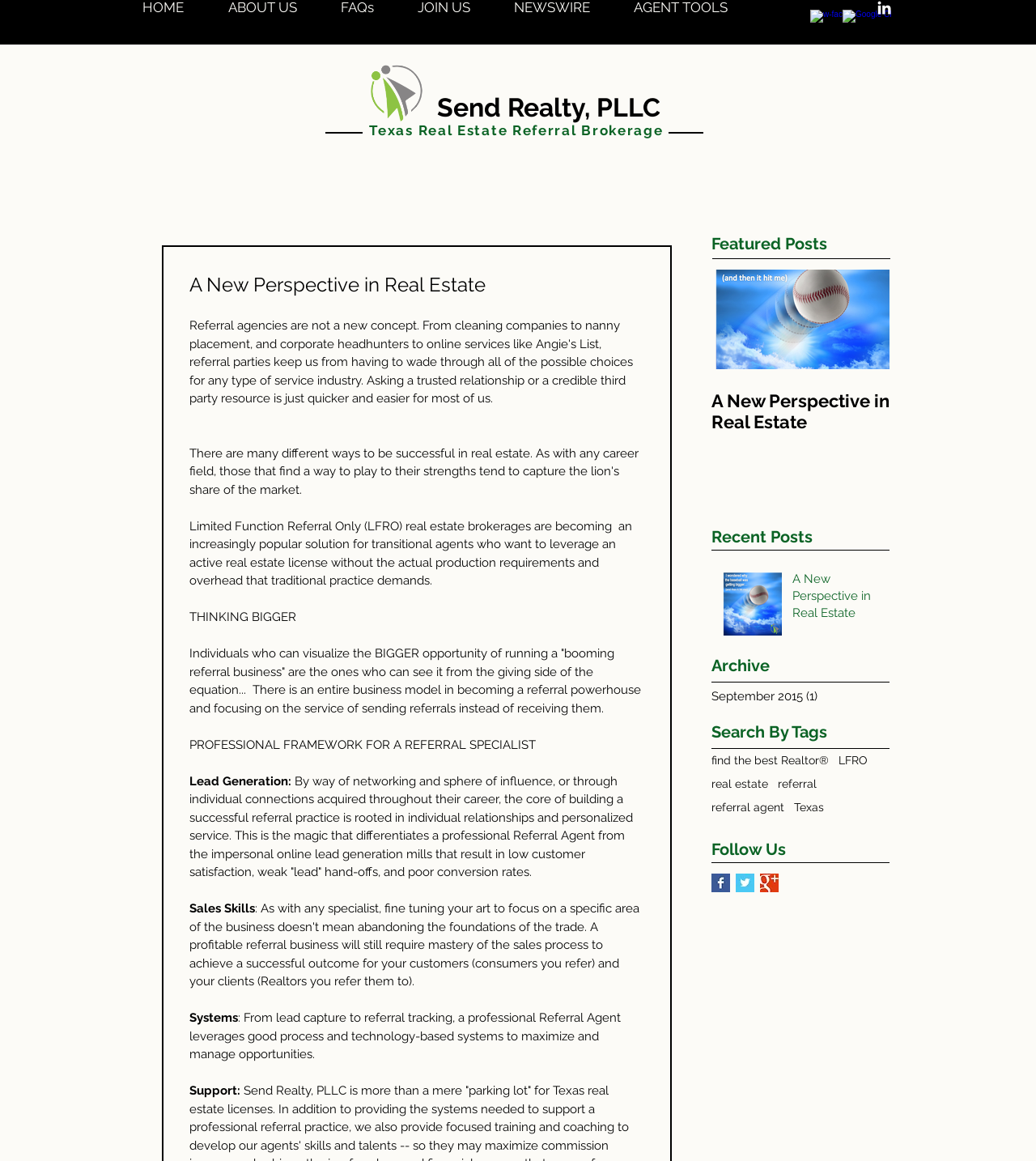Describe all the significant parts and information present on the webpage.

This webpage is about a real estate referral brokerage, specifically Send Realty, PLLC, which offers a new perspective in real estate. At the top right corner, there are two social media links, one for Facebook and one for Google Clean, both accompanied by their respective icons. Below these links, there is a heading that reads "Send Realty, PLLC" with a link to the company's website.

The main content of the webpage is divided into sections. The first section has a heading "A New Perspective in Real Estate" and provides an introduction to Limited Function Referral Only (LFRO) real estate brokerages, which are becoming increasingly popular among transitional agents. This section also discusses the benefits of running a referral business, including lead generation, sales skills, and systems.

Below this section, there are three columns of content. The left column has headings "Featured Posts", "Recent Posts", and "Archive", each with a list of posts or articles related to real estate. The middle column has a heading "Search By Tags" with a list of tags, including "find the best Realtor", "LFRO", "real estate", "referral", "referral agent", and "Texas". The right column has a heading "Follow Us" with links to social media platforms, including Facebook, Twitter, and Google+.

Throughout the webpage, there are several images, including icons for social media platforms and a logo for Send Realty, PLLC. The overall layout is organized, with clear headings and concise text, making it easy to navigate and understand the content.